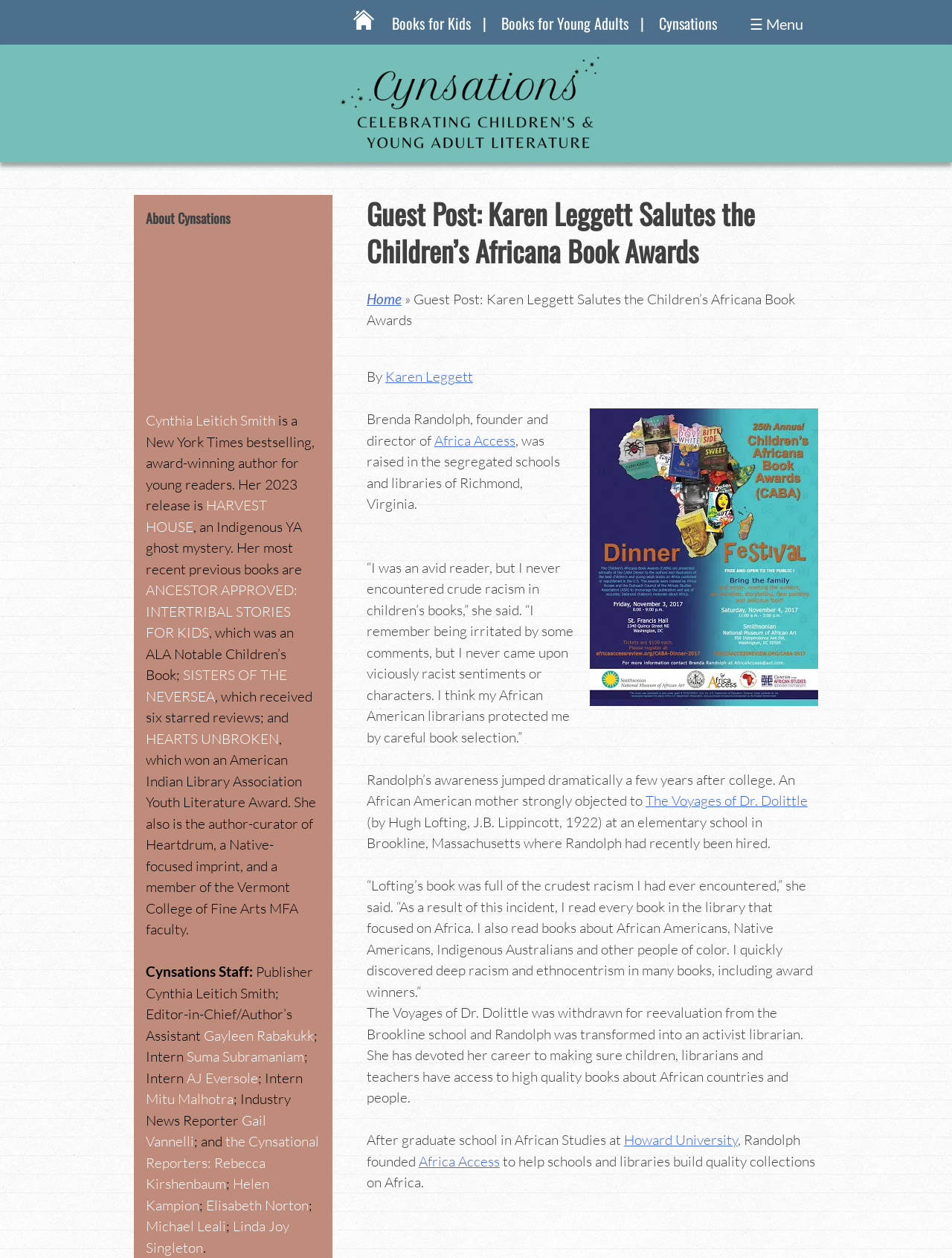Show the bounding box coordinates for the element that needs to be clicked to execute the following instruction: "Open the menu". Provide the coordinates in the form of four float numbers between 0 and 1, i.e., [left, top, right, bottom].

[0.772, 0.006, 0.859, 0.03]